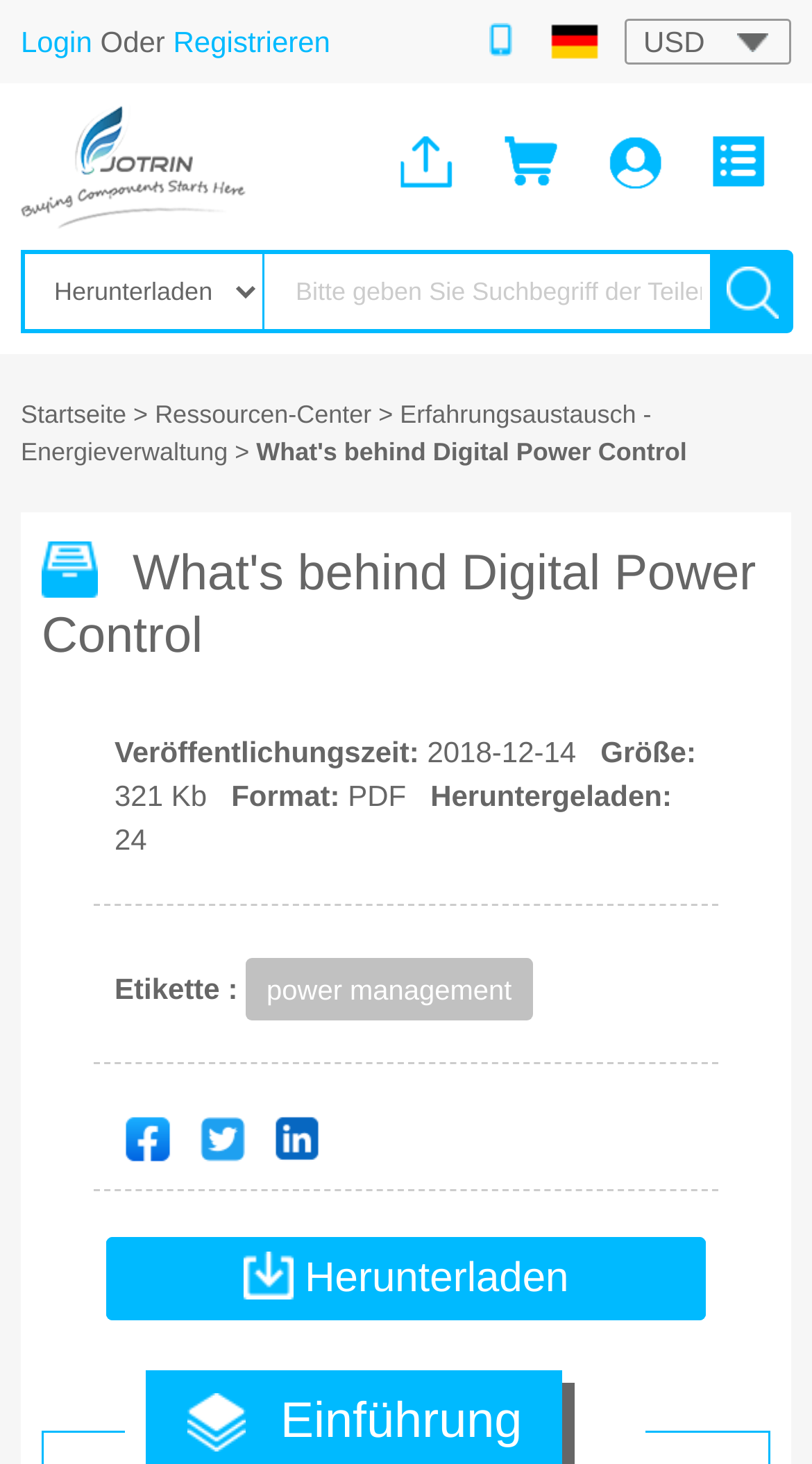Carefully observe the image and respond to the question with a detailed answer:
What is the language of the webpage?

I inferred the language of the webpage to be German because of the presence of German words and phrases such as 'Ressourcen-Center', 'Erfahrungsaustausch - Energieverwaltung', and 'Heruntergeladen'.